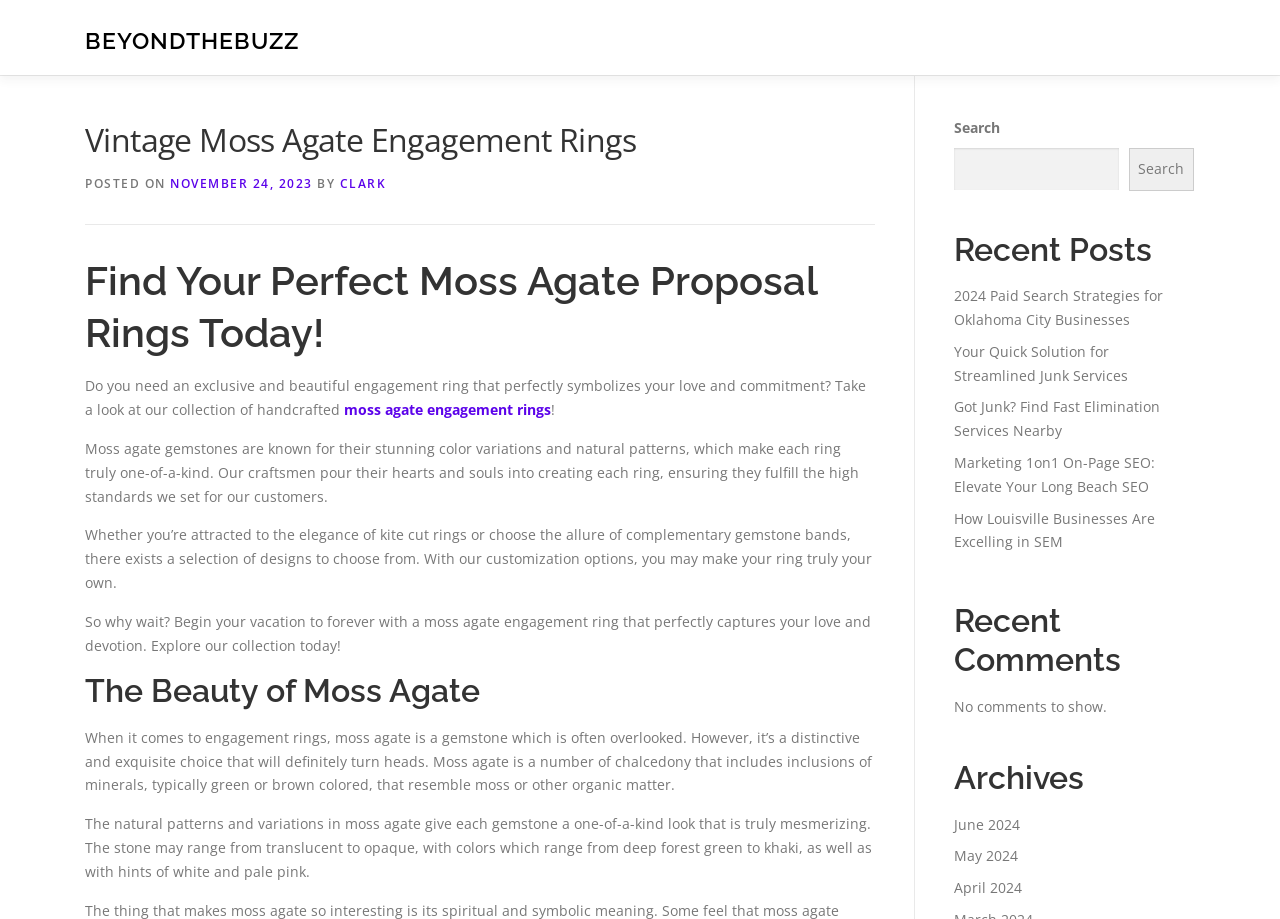Is there a search function on this webpage?
Answer with a single word or phrase by referring to the visual content.

Yes